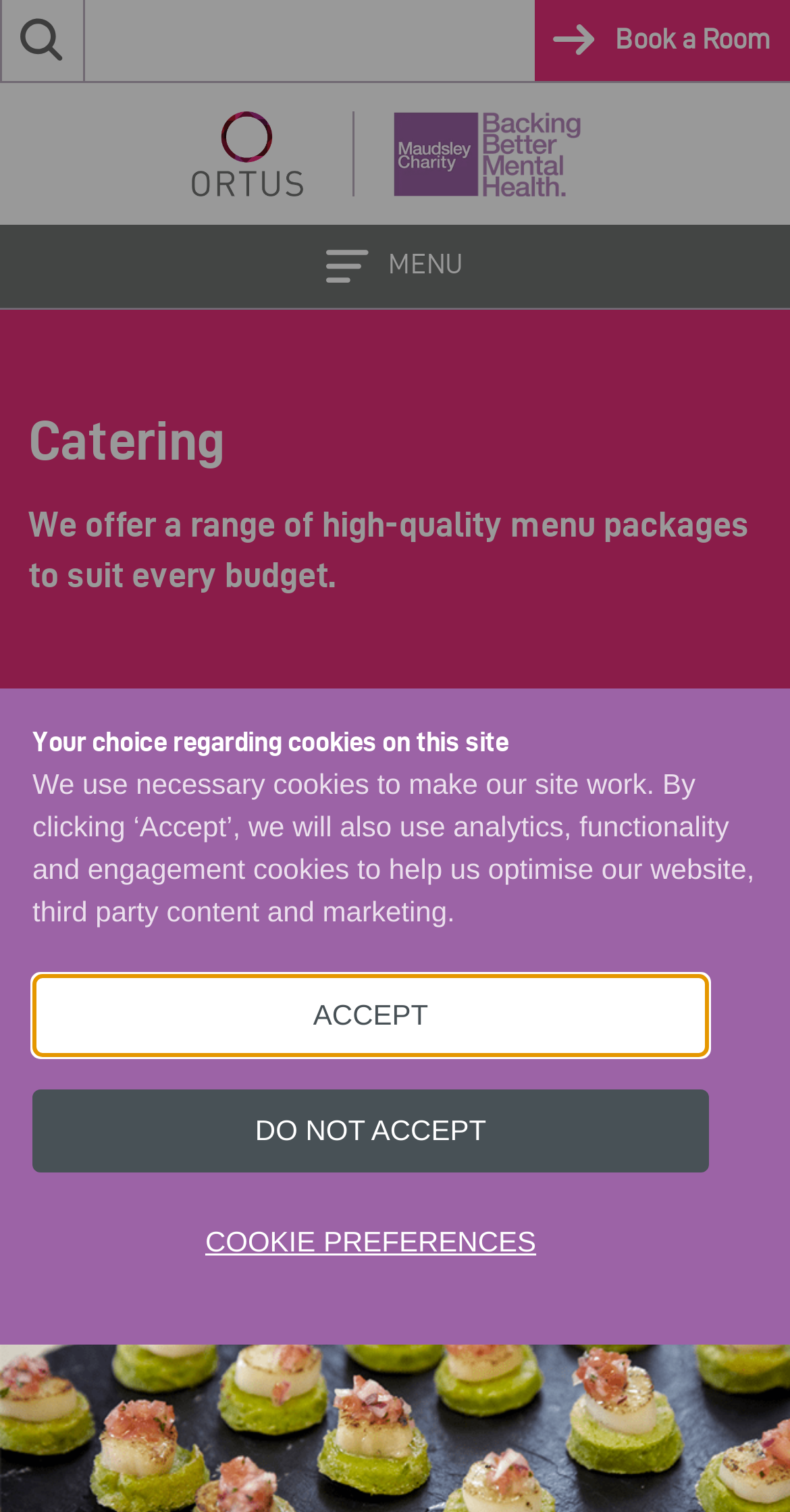Find the bounding box coordinates of the element to click in order to complete this instruction: "Open the menu". The bounding box coordinates must be four float numbers between 0 and 1, denoted as [left, top, right, bottom].

[0.0, 0.148, 1.0, 0.204]